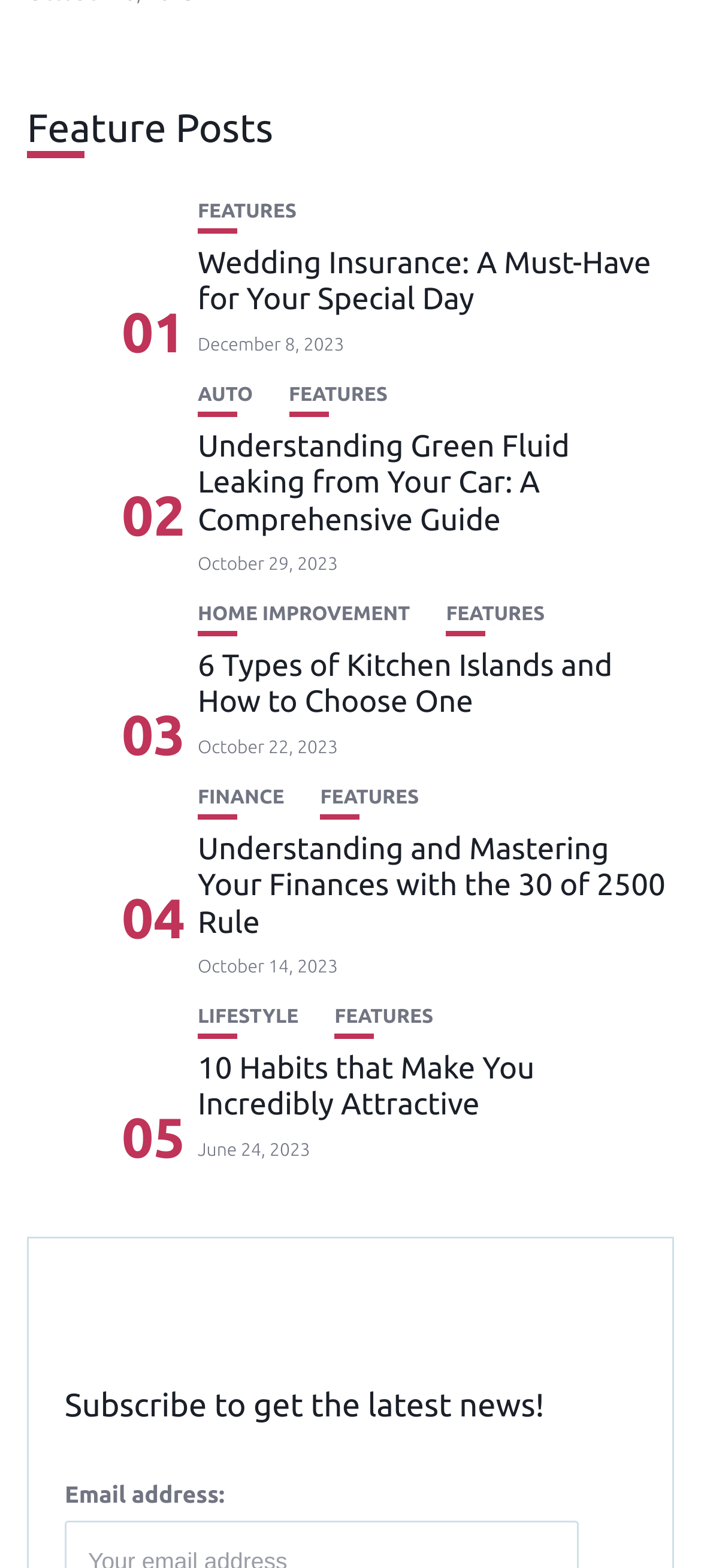For the given element description FEATURES, determine the bounding box coordinates of the UI element. The coordinates should follow the format (top-left x, top-left y, bottom-right x, bottom-right y) and be within the range of 0 to 1.

[0.636, 0.386, 0.777, 0.399]